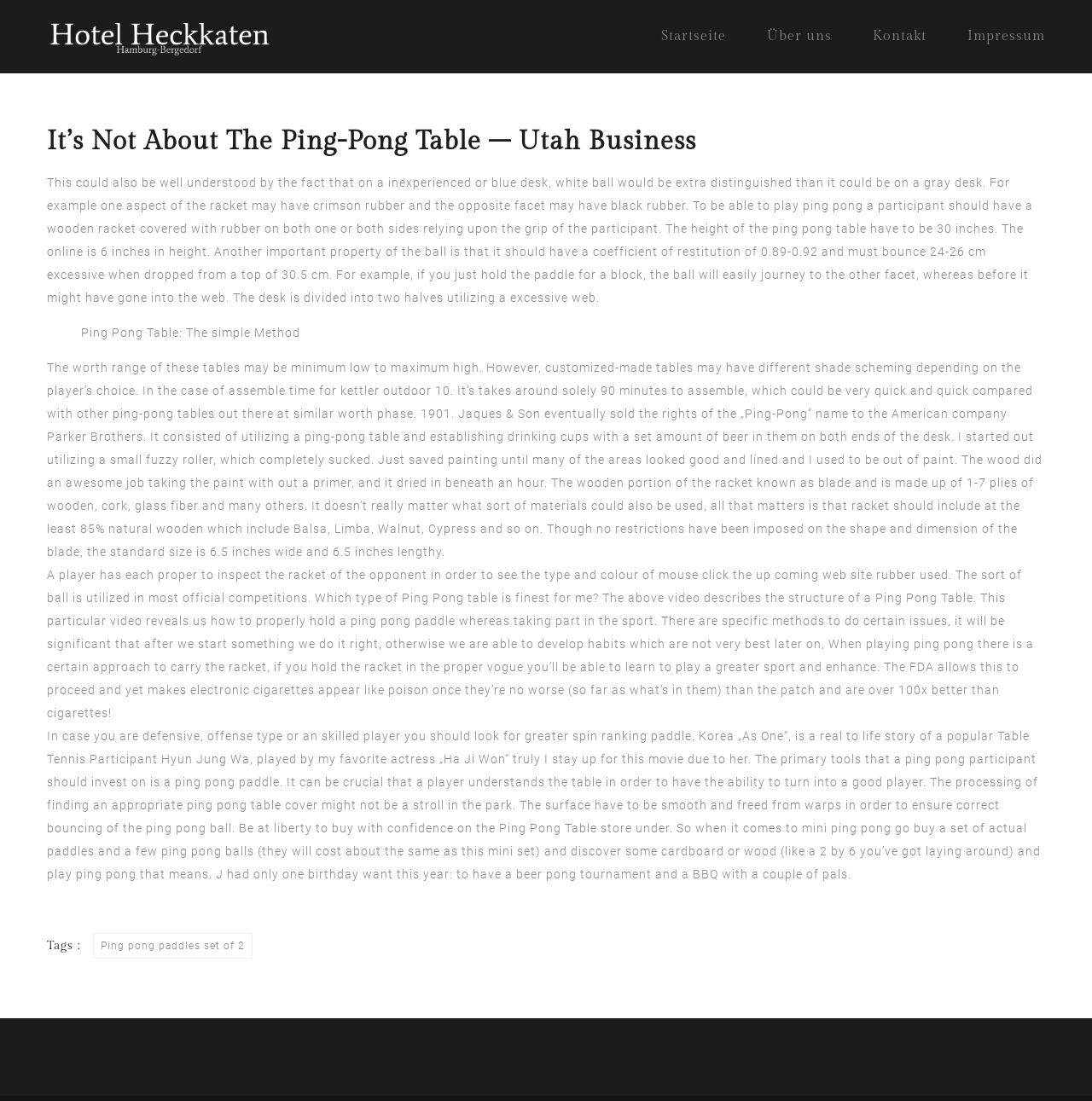What is the coefficient of restitution of a ping pong ball?
Give a detailed response to the question by analyzing the screenshot.

The webpage states that a ping pong ball must have a coefficient of restitution of 0.89-0.92, which is a measure of the ball's bounciness.